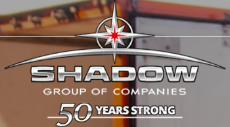How many years has the company been in operation?
Deliver a detailed and extensive answer to the question.

The logo proudly proclaims '50 YEARS STRONG' below the main text, highlighting the company's enduring presence and experience in the industry.